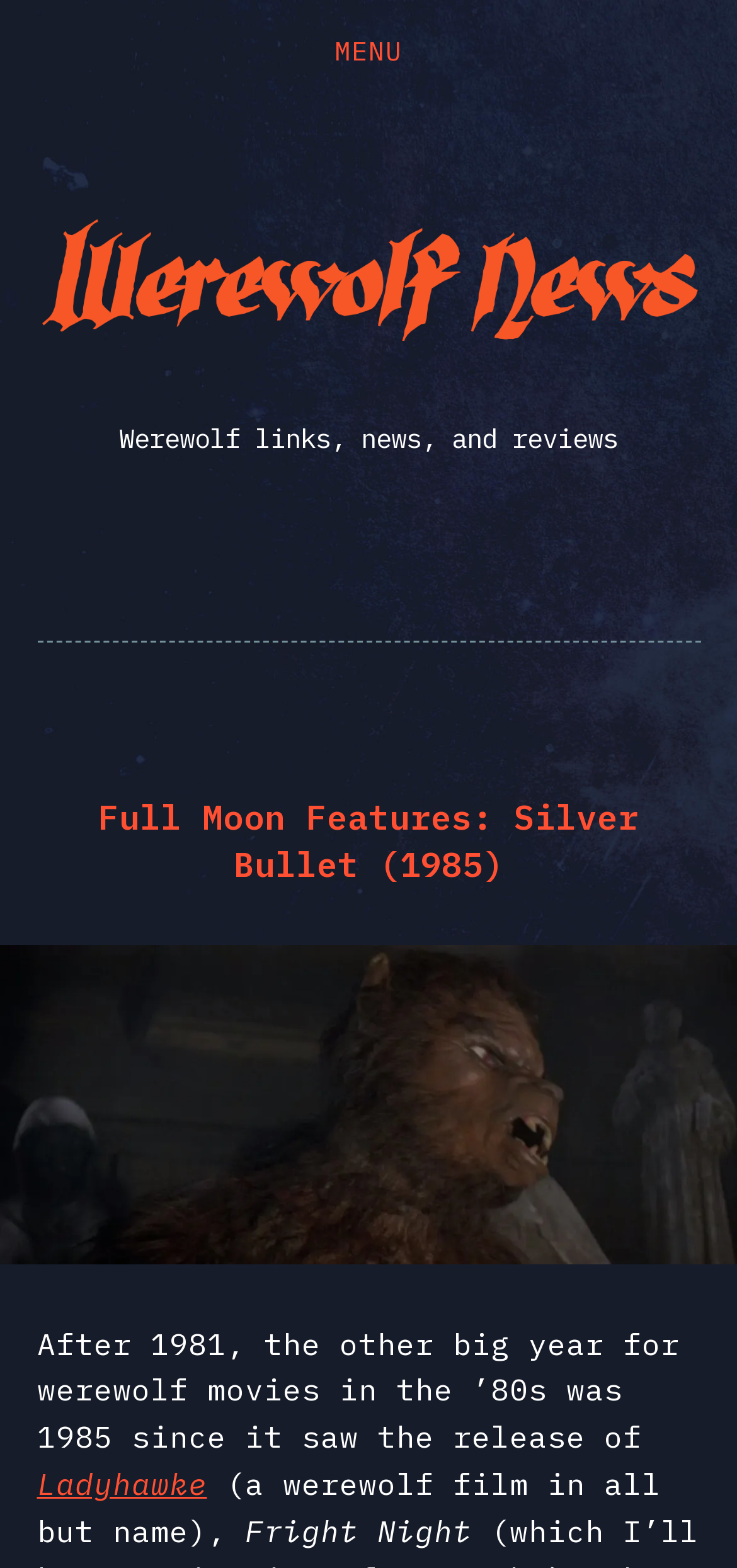Answer the question below in one word or phrase:
What is the name of the werewolf film mentioned?

Ladyhawke